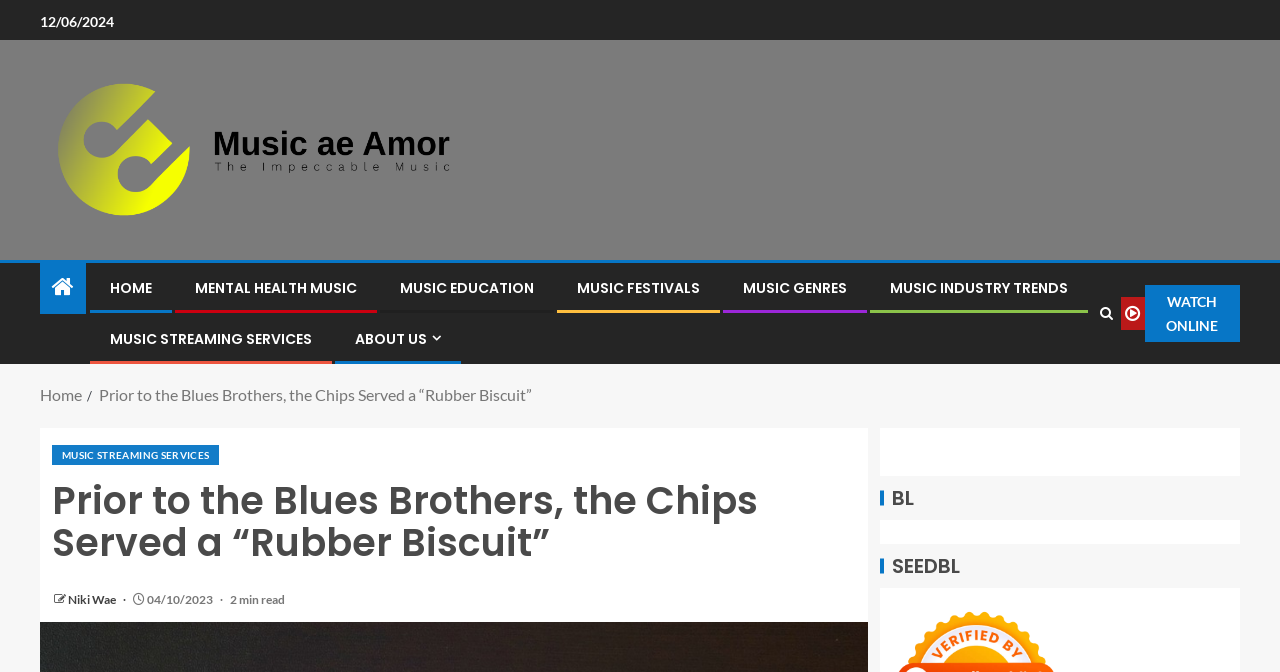Provide the bounding box coordinates of the HTML element described by the text: "Purchase".

None